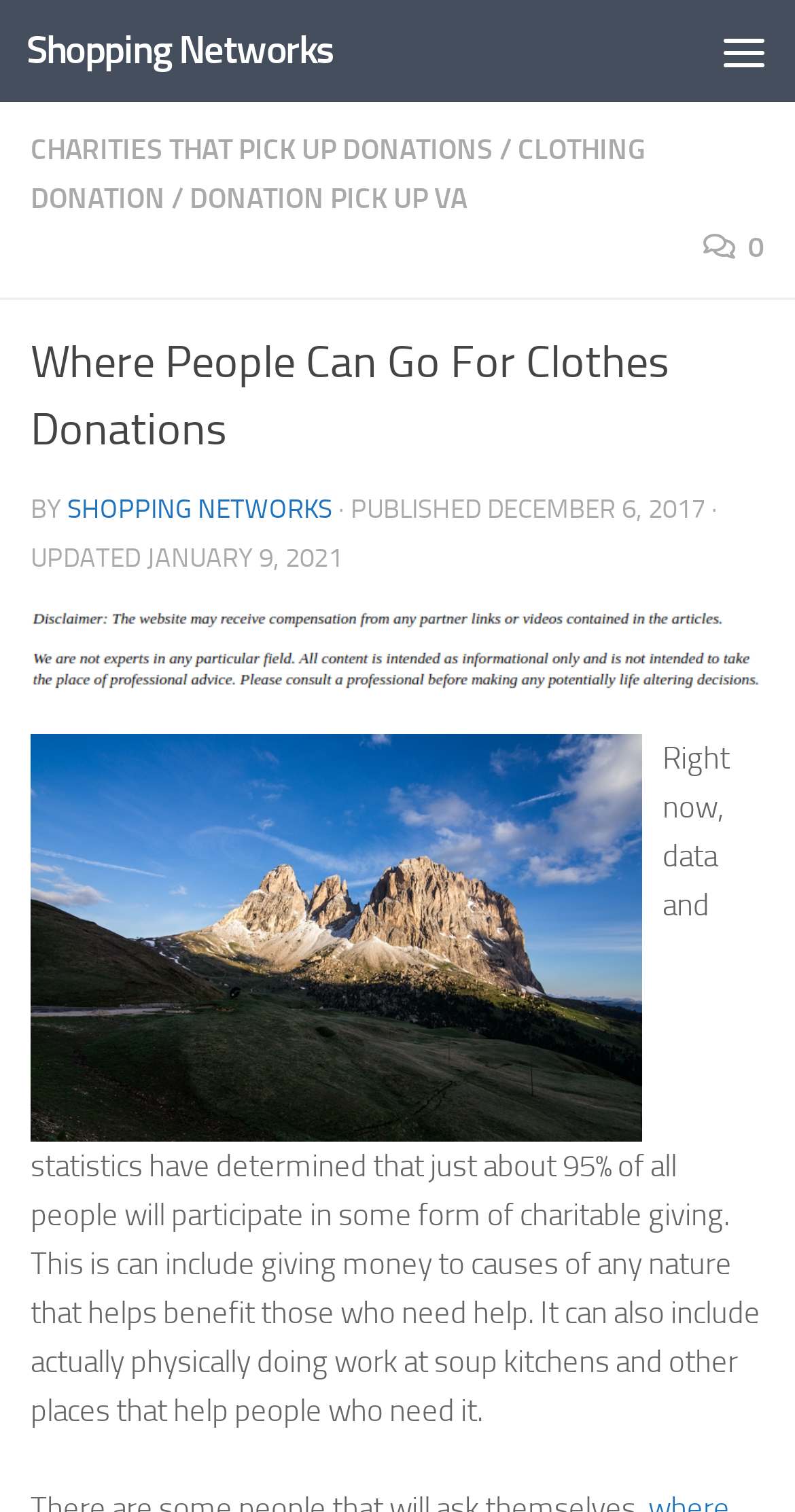Give a short answer using one word or phrase for the question:
What is the purpose of the 'Menu' button?

To expand menu options